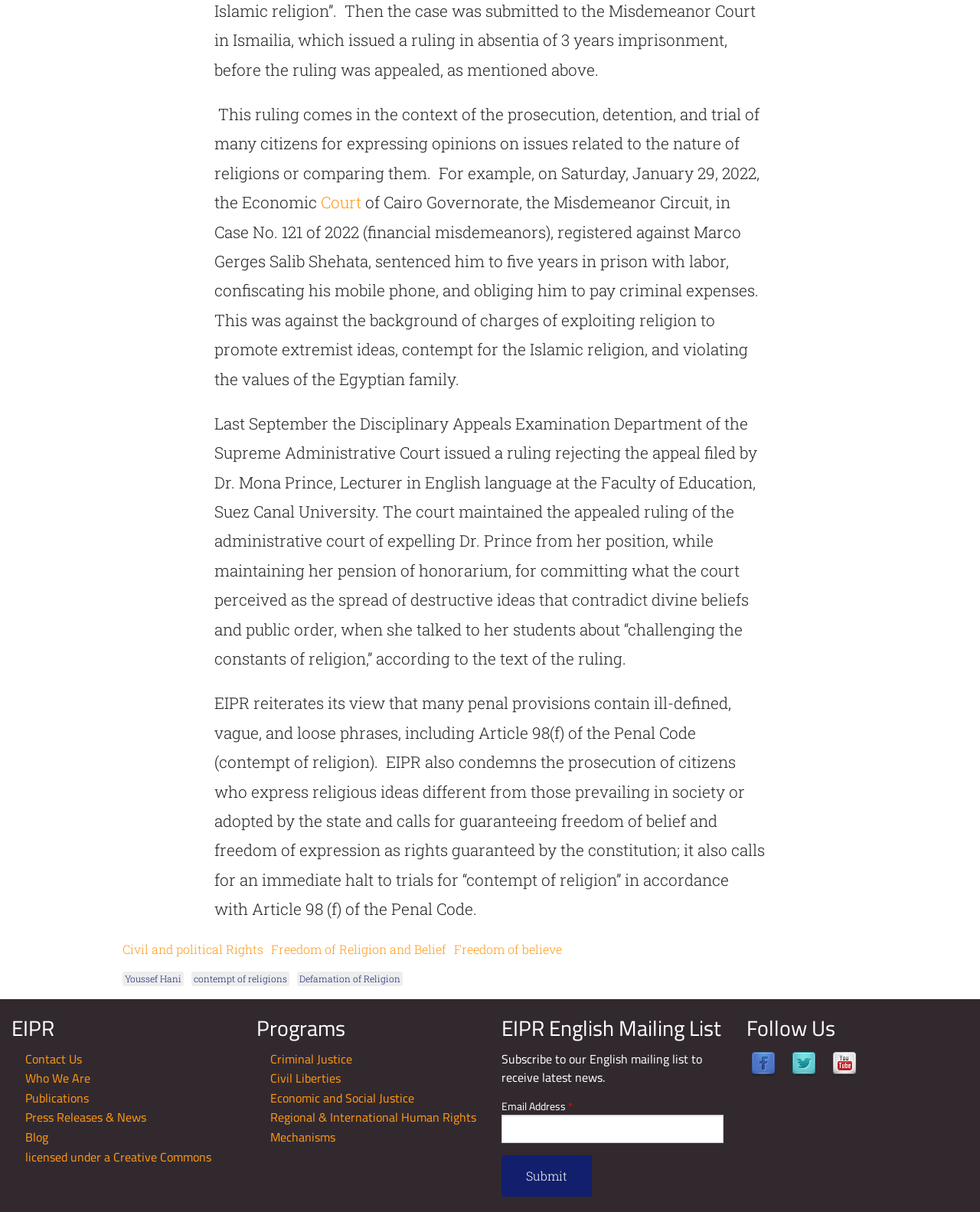Using the provided element description "contempt of religions", determine the bounding box coordinates of the UI element.

[0.195, 0.802, 0.295, 0.814]